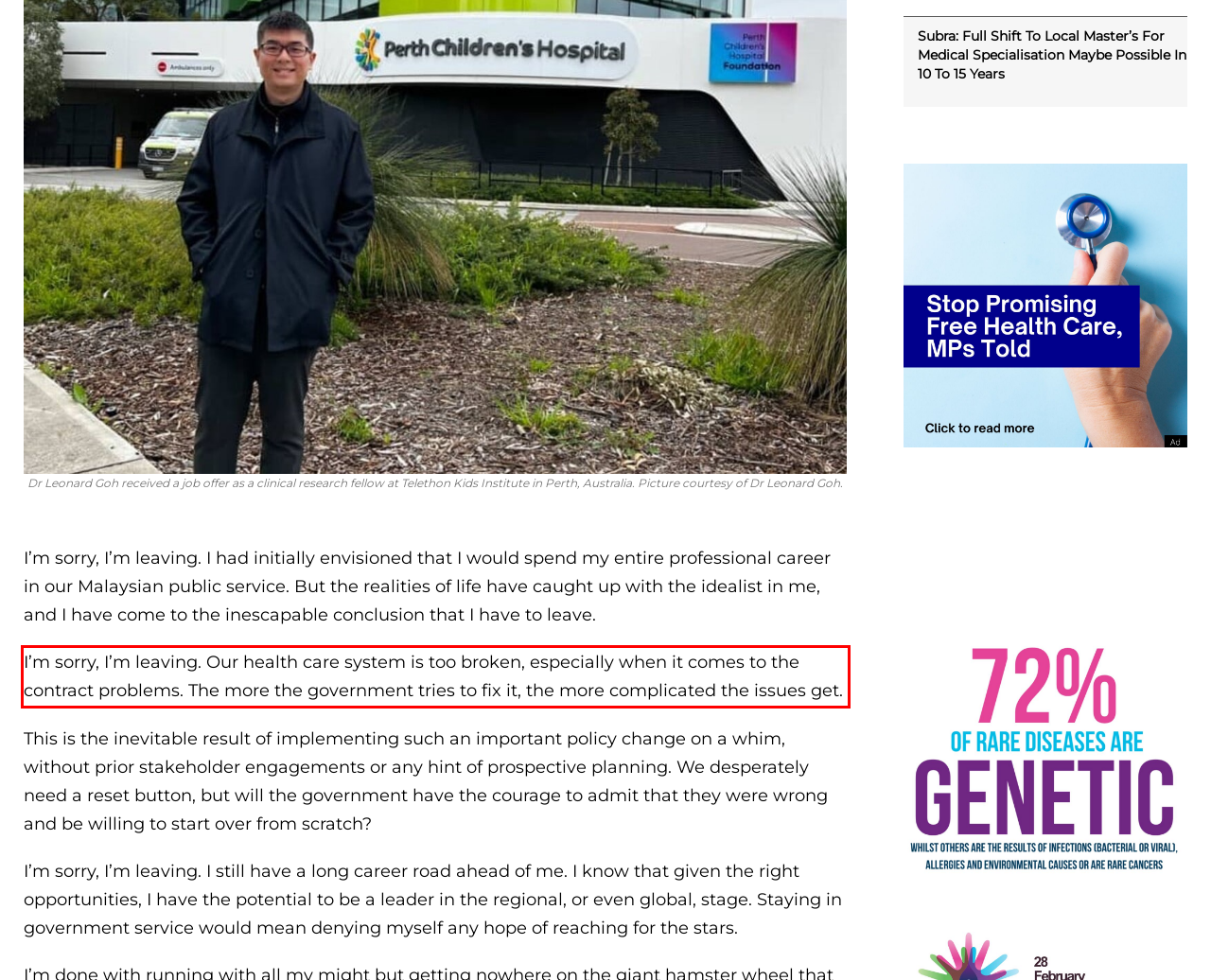Analyze the screenshot of the webpage and extract the text from the UI element that is inside the red bounding box.

I’m sorry, I’m leaving. Our health care system is too broken, especially when it comes to the contract problems. The more the government tries to fix it, the more complicated the issues get.